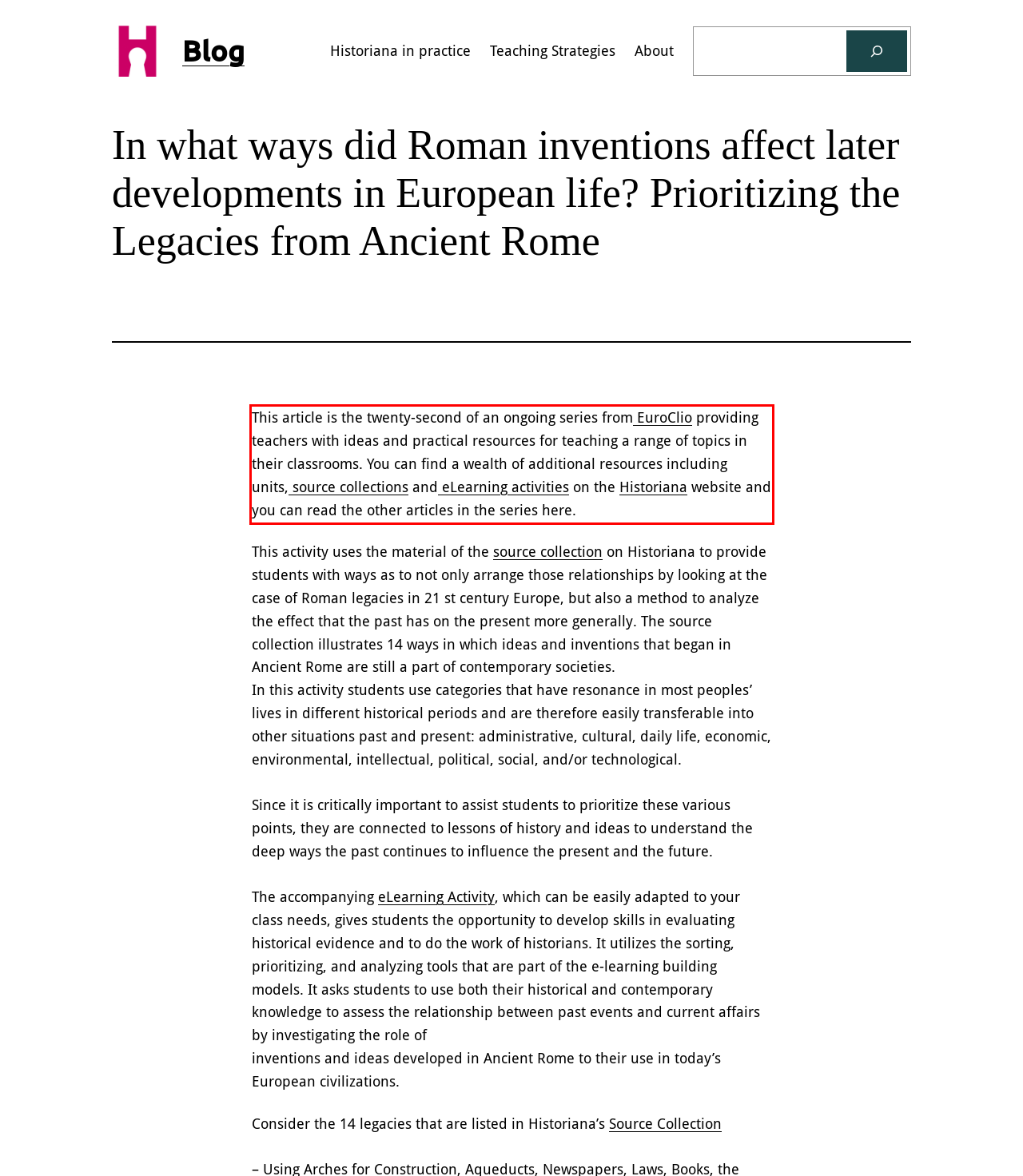Using the provided webpage screenshot, identify and read the text within the red rectangle bounding box.

This article is the twenty-second of an ongoing series from EuroClio providing teachers with ideas and practical resources for teaching a range of topics in their classrooms. You can find a wealth of additional resources including units, source collections and eLearning activities on the Historiana website and you can read the other articles in the series here.